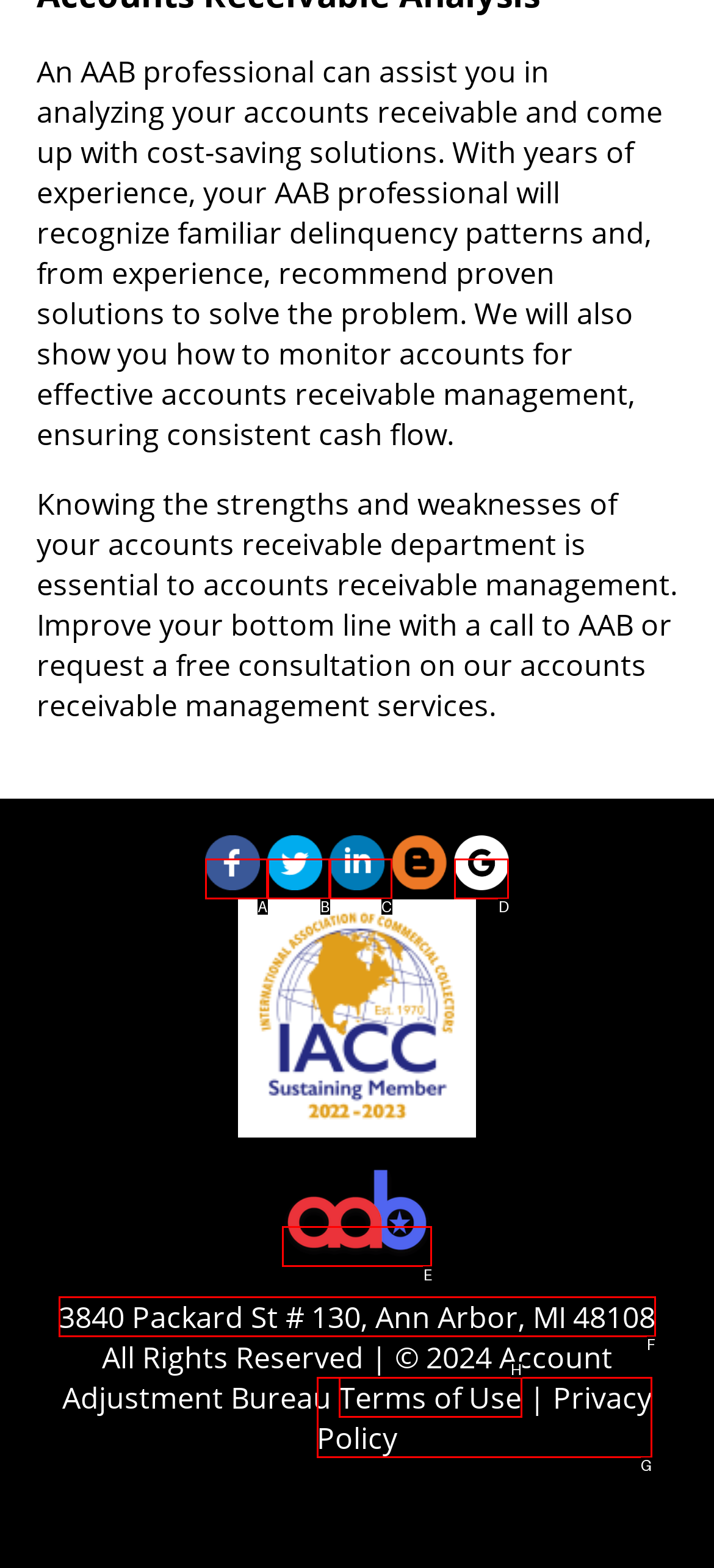What option should I click on to execute the task: Visit the Account Adjustment Bureau homepage? Give the letter from the available choices.

E